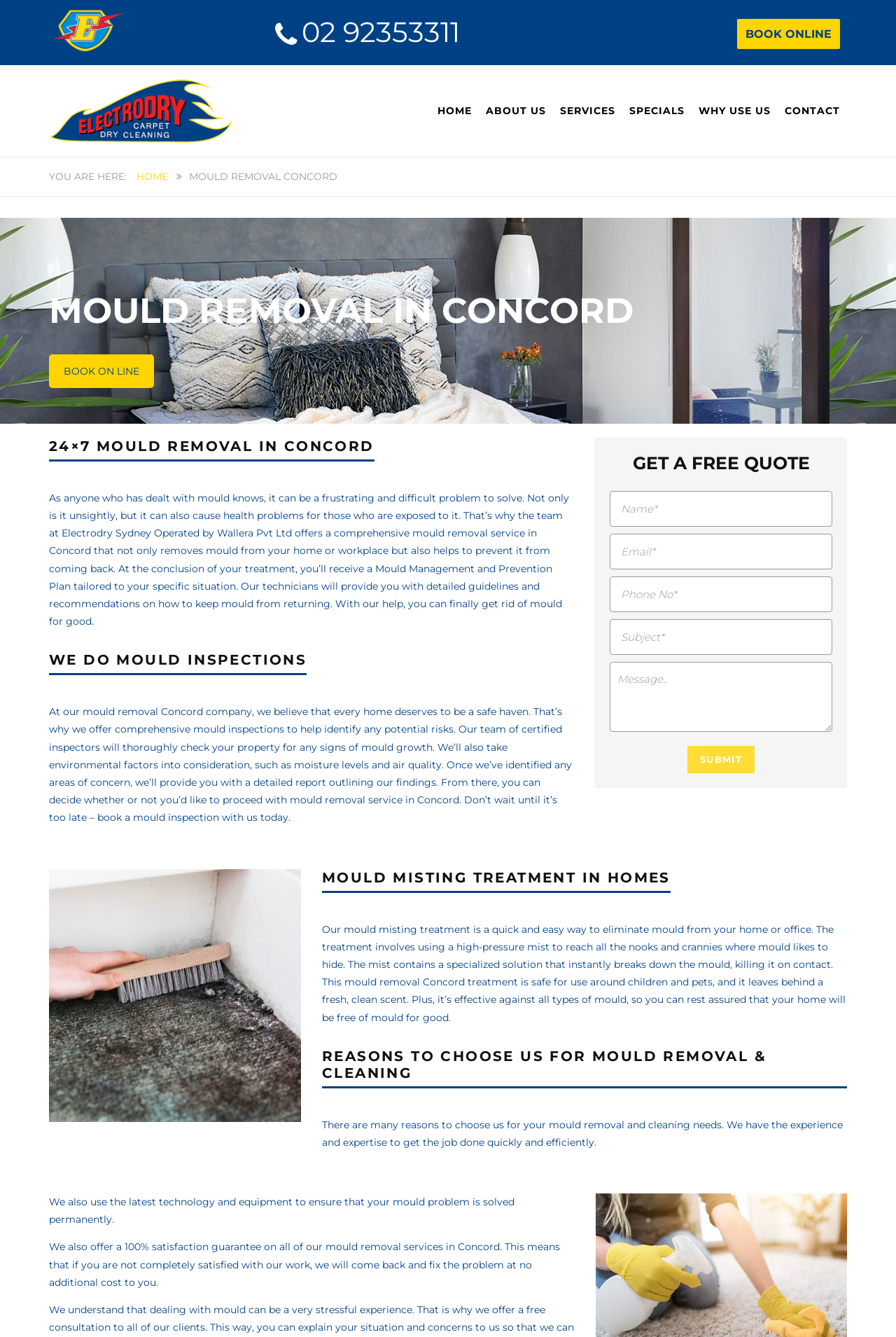Provide a brief response to the question using a single word or phrase: 
What is the benefit of the mould misting treatment?

It is safe for use around children and pets